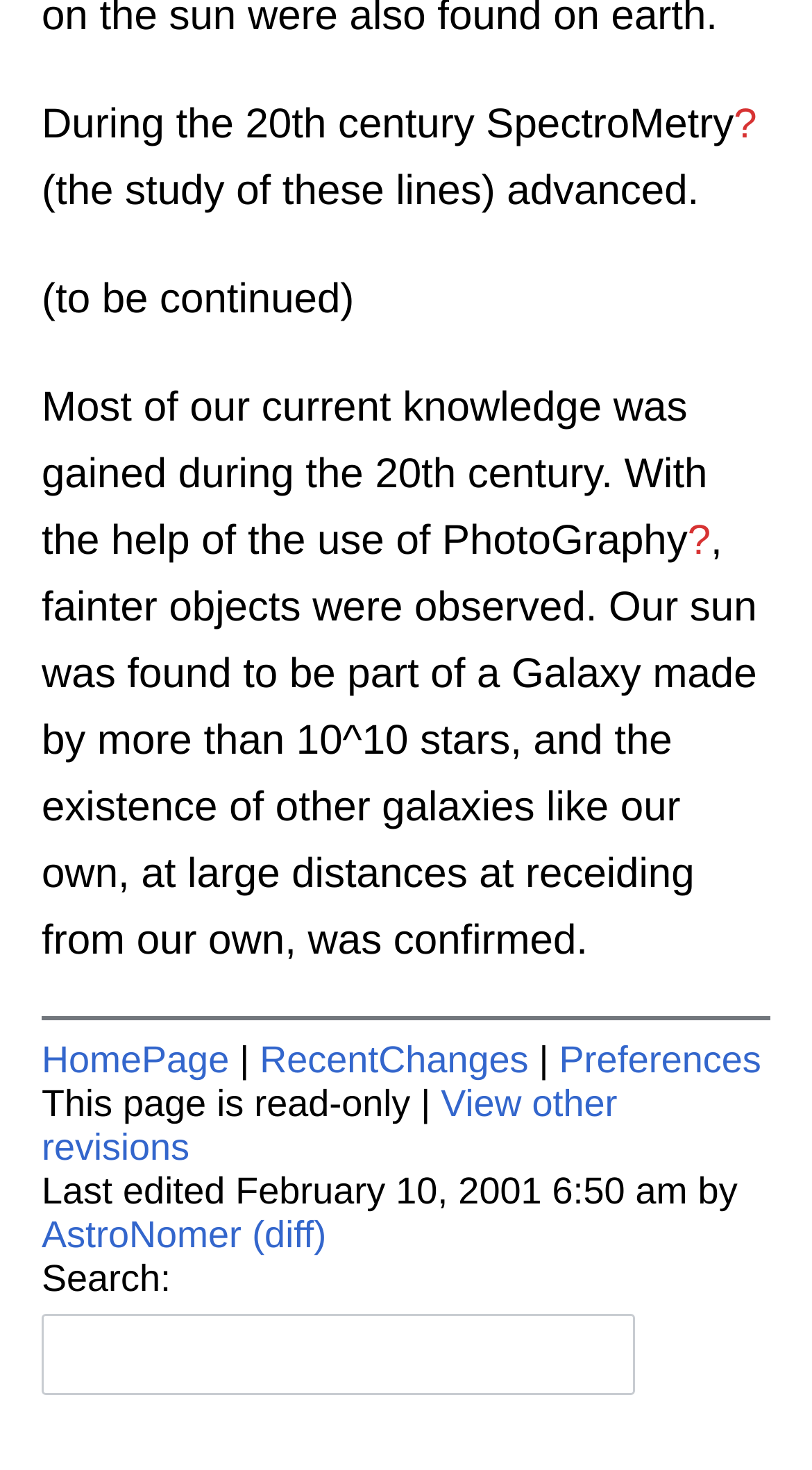Determine the bounding box coordinates for the UI element matching this description: "View other revisions".

[0.051, 0.737, 0.76, 0.795]